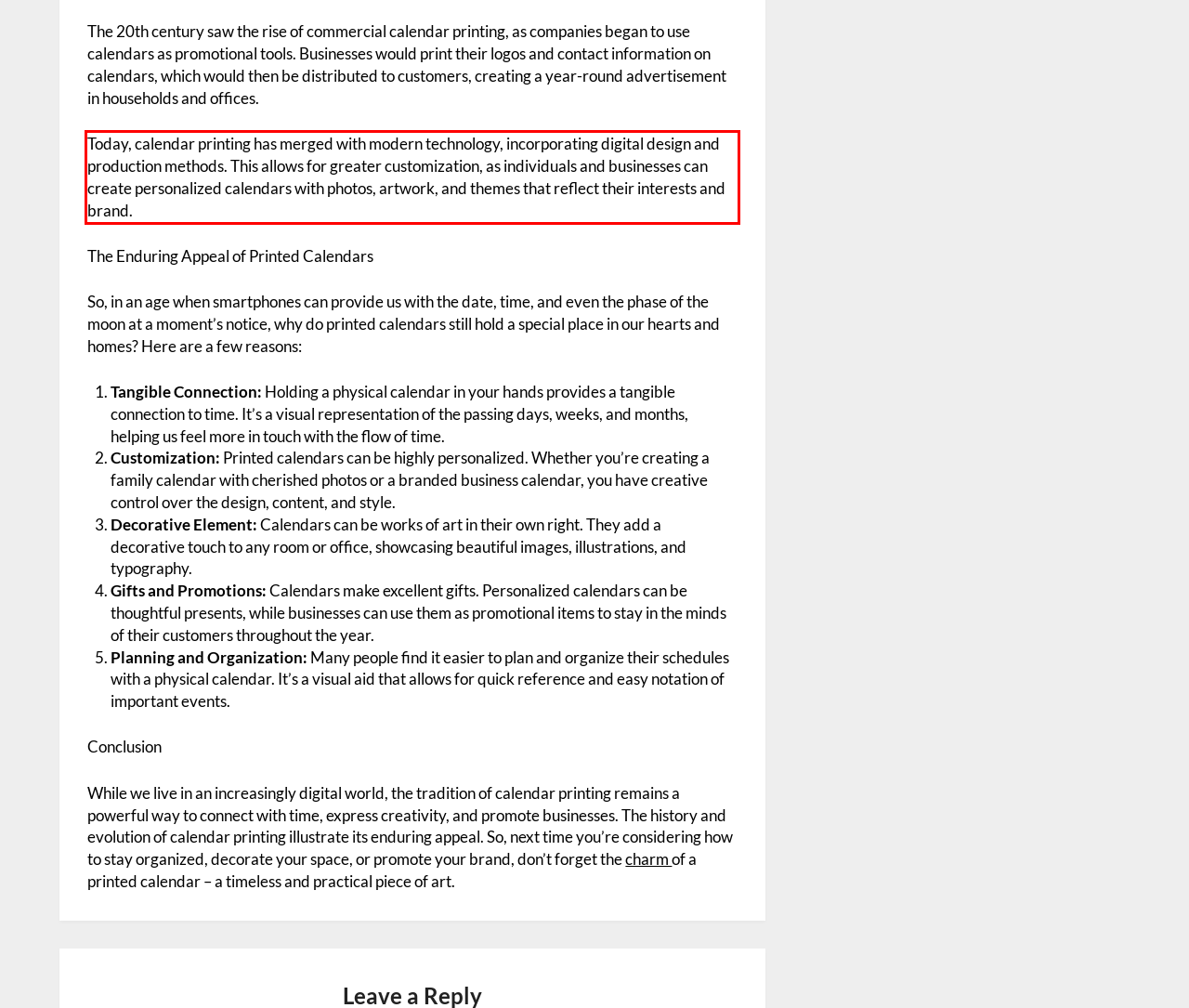Using the webpage screenshot, recognize and capture the text within the red bounding box.

Today, calendar printing has merged with modern technology, incorporating digital design and production methods. This allows for greater customization, as individuals and businesses can create personalized calendars with photos, artwork, and themes that reflect their interests and brand.